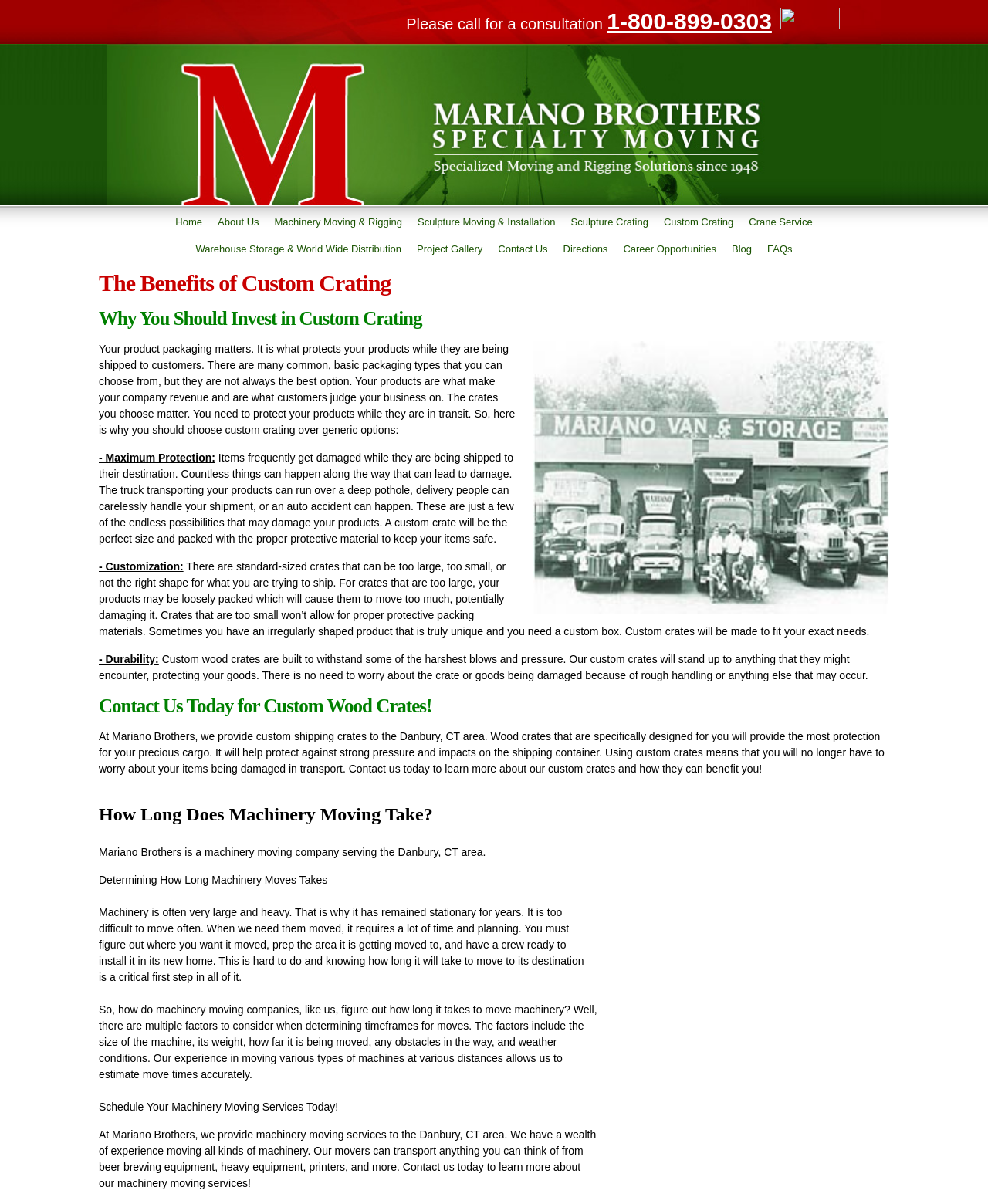What is the purpose of custom wood crates?
Please answer the question as detailed as possible.

I found the purpose of custom wood crates by reading the static text elements that explain how custom wood crates provide protection for products during shipping and help prevent damage.